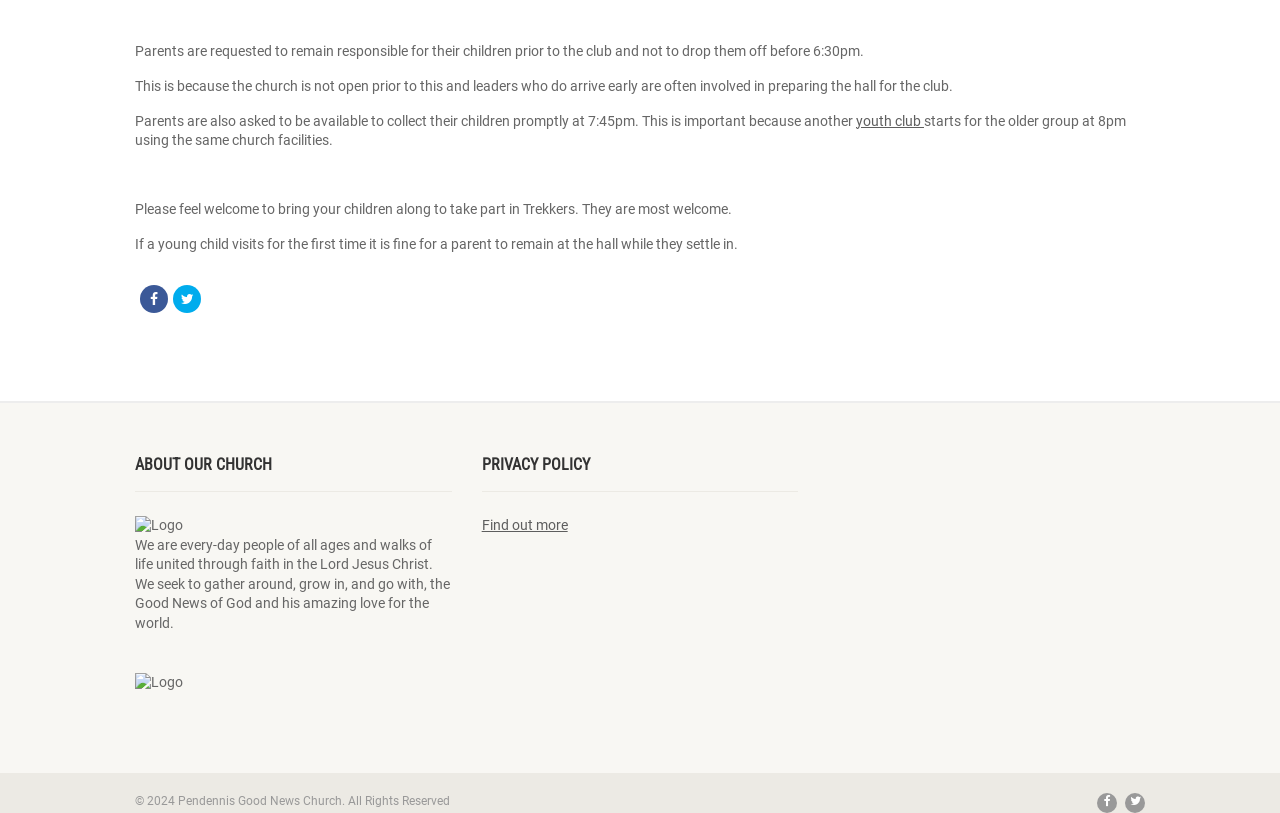Bounding box coordinates are specified in the format (top-left x, top-left y, bottom-right x, bottom-right y). All values are floating point numbers bounded between 0 and 1. Please provide the bounding box coordinate of the region this sentence describes: youth club

[0.669, 0.138, 0.722, 0.158]